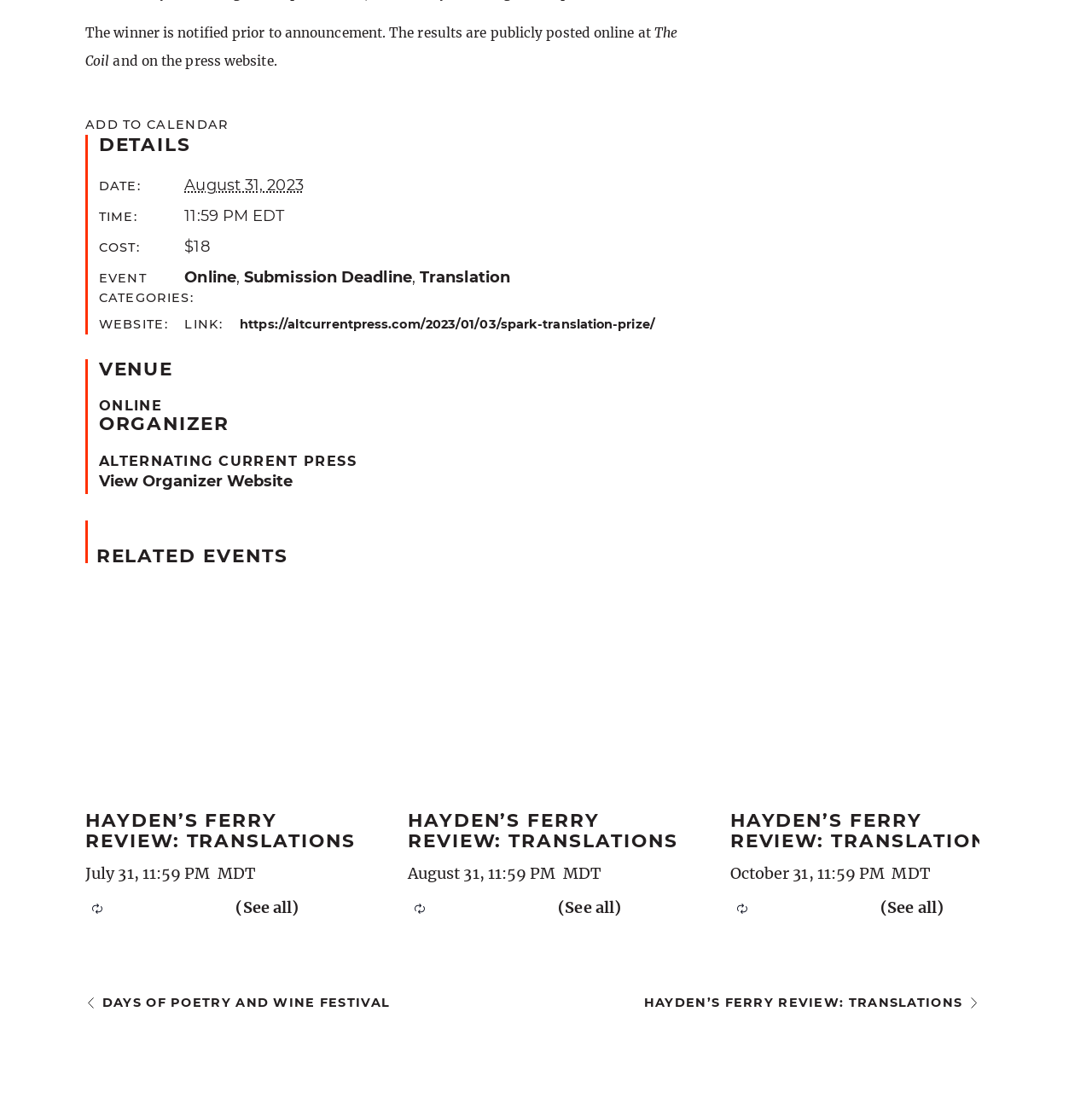Locate the bounding box coordinates of the clickable element to fulfill the following instruction: "Open Hayden’s Ferry Review: Translations". Provide the coordinates as four float numbers between 0 and 1 in the format [left, top, right, bottom].

[0.078, 0.74, 0.326, 0.779]